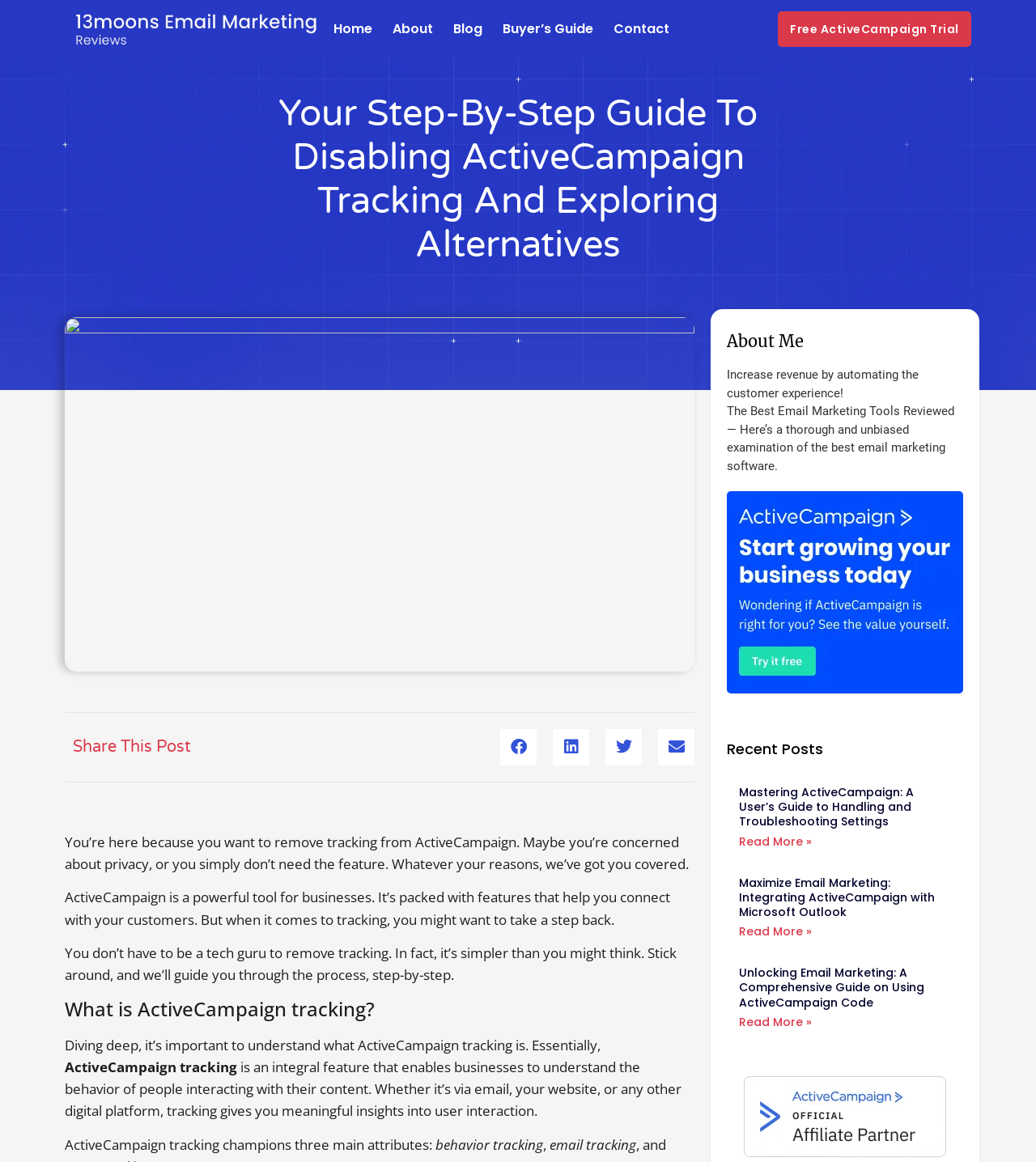Provide an in-depth description of the elements and layout of the webpage.

This webpage is a guide to disabling ActiveCampaign tracking and exploring alternatives. At the top, there are five navigation links: "Home", "About", "Blog", "Buyer's Guide", and "Contact". To the right of these links, there is a call-to-action button "Free ActiveCampaign Trial". 

Below the navigation links, there is a main heading "Your Step-By-Step Guide To Disabling ActiveCampaign Tracking And Exploring Alternatives". 

The main content of the webpage is divided into sections. The first section introduces the purpose of the guide, explaining that it will help users remove tracking from ActiveCampaign while maintaining service quality. 

The next section explains what ActiveCampaign tracking is, describing it as a feature that enables businesses to understand user interaction. This section is followed by a list of three main attributes of ActiveCampaign tracking: behavior tracking, email tracking, and another unspecified attribute.

To the right of the main content, there is a sidebar with several sections. The first section has a heading "About Me" and promotes increasing revenue by automating the customer experience. Below this, there is a section with a heading "Recent Posts" that lists three articles with links to read more. Each article has a heading and a "Read More" link.

At the bottom of the sidebar, there is an affiliate link with an image "ActiveCampaignAffiliate_300x250-210525-170515". 

Finally, at the bottom of the webpage, there are social media sharing buttons: "Share on Facebook", "Share on LinkedIn", "Share on Twitter", and "Share on Email".